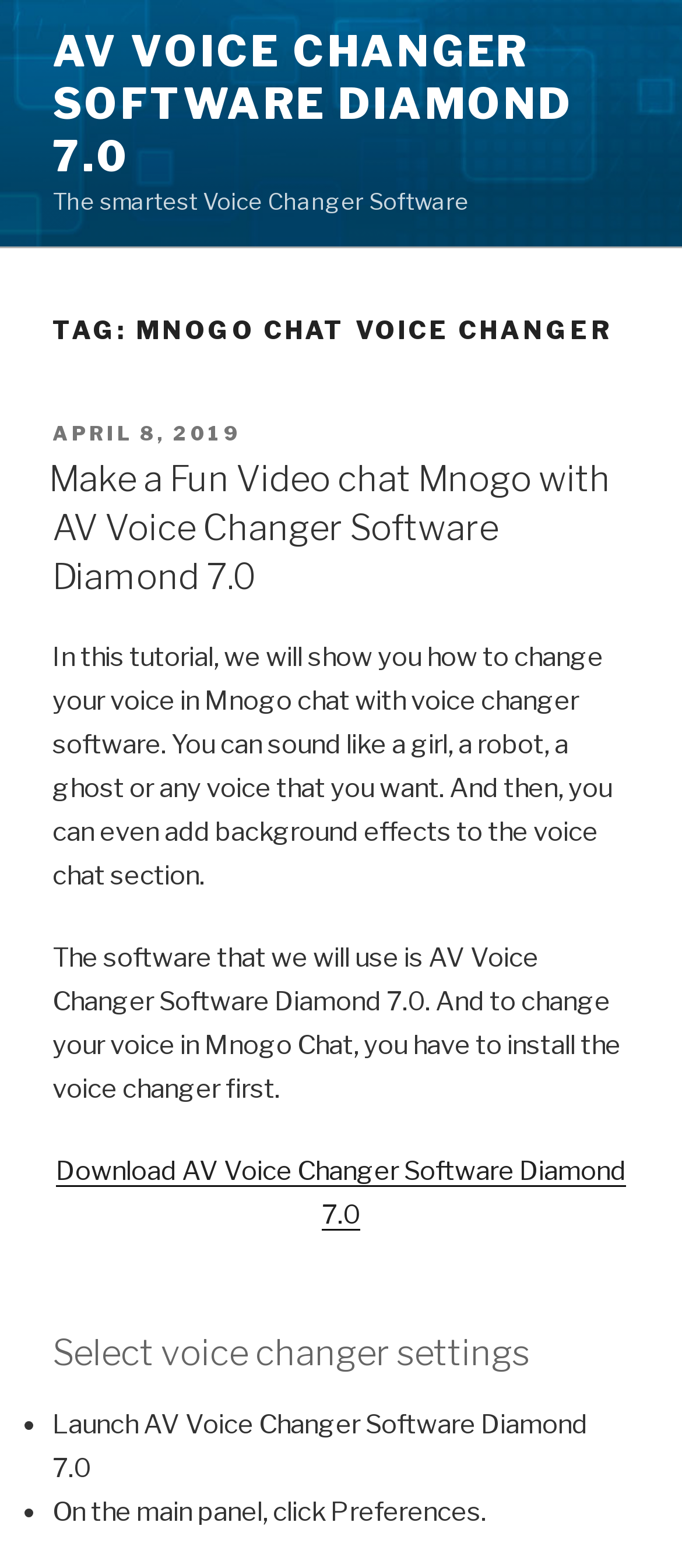Articulate a detailed summary of the webpage's content and design.

The webpage is about AV Voice Changer Software Diamond 7.0, specifically its use in Mnogo chat voice changer. At the top, there is a link to "Skip to content" and an image of the software. Below the image, there is a link to "AV VOICE CHANGER SOFTWARE DIAMOND 7.0" and a text describing it as "The smartest Voice Changer Software".

The main content of the page is divided into sections, starting with a heading "TAG: MNOGO CHAT VOICE CHANGER". Below this heading, there is a subheading "POSTED ON APRIL 8, 2019" and a main article titled "Make a Fun Video chat Mnogo with AV Voice Changer Software Diamond 7.0". The article explains how to change one's voice in Mnogo chat using the software, with the ability to sound like a girl, a robot, or any other voice. It also mentions the need to install the voice changer software first.

Further down, there are two paragraphs of text explaining the process of using the software, followed by a link to "Download AV Voice Changer Software Diamond 7.0". The next section is titled "Select voice changer settings" and consists of a list of steps, including launching the software and clicking on Preferences in the main panel.